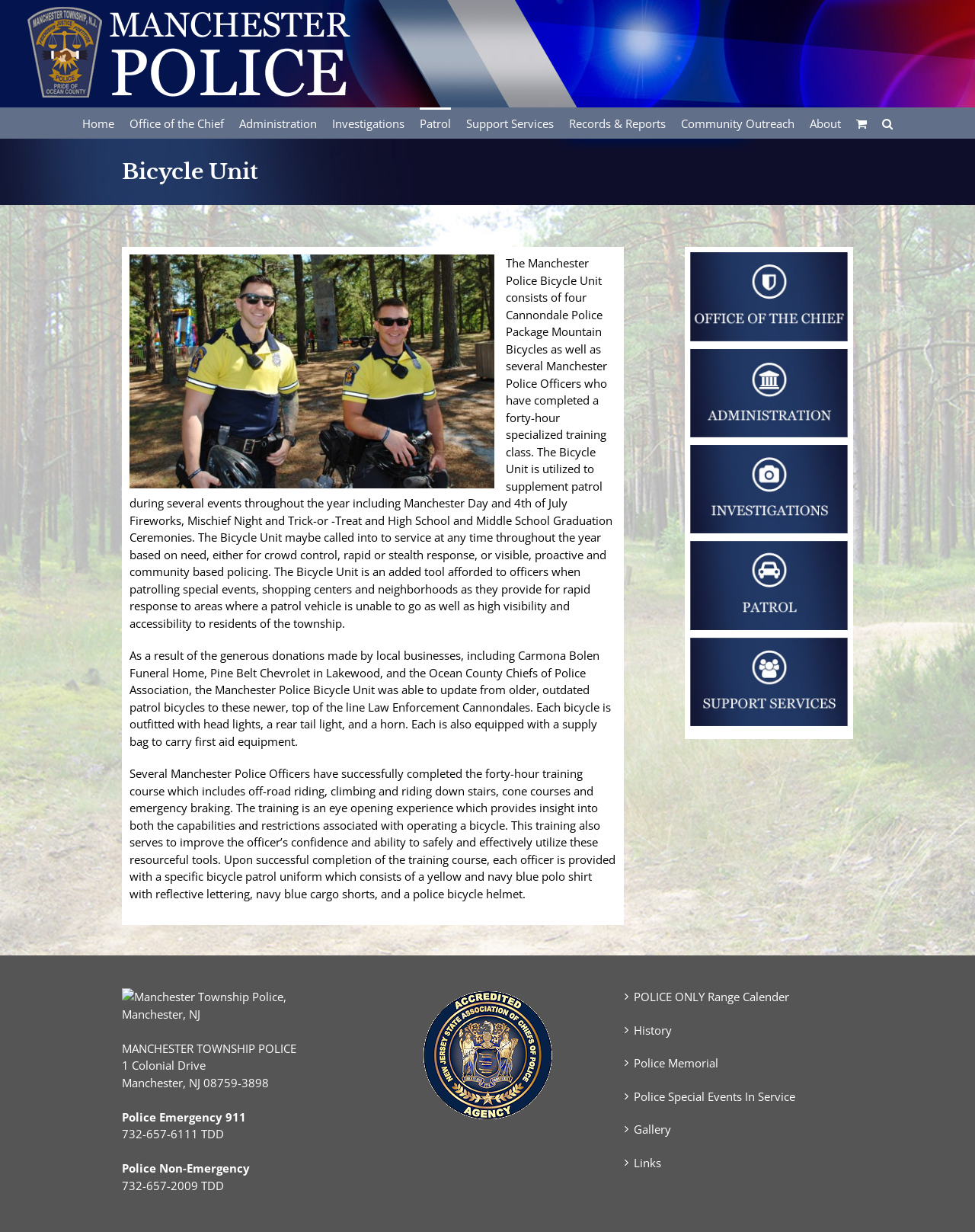Find the bounding box coordinates of the element's region that should be clicked in order to follow the given instruction: "Send an email to info@allstatesrestoration.com". The coordinates should consist of four float numbers between 0 and 1, i.e., [left, top, right, bottom].

None